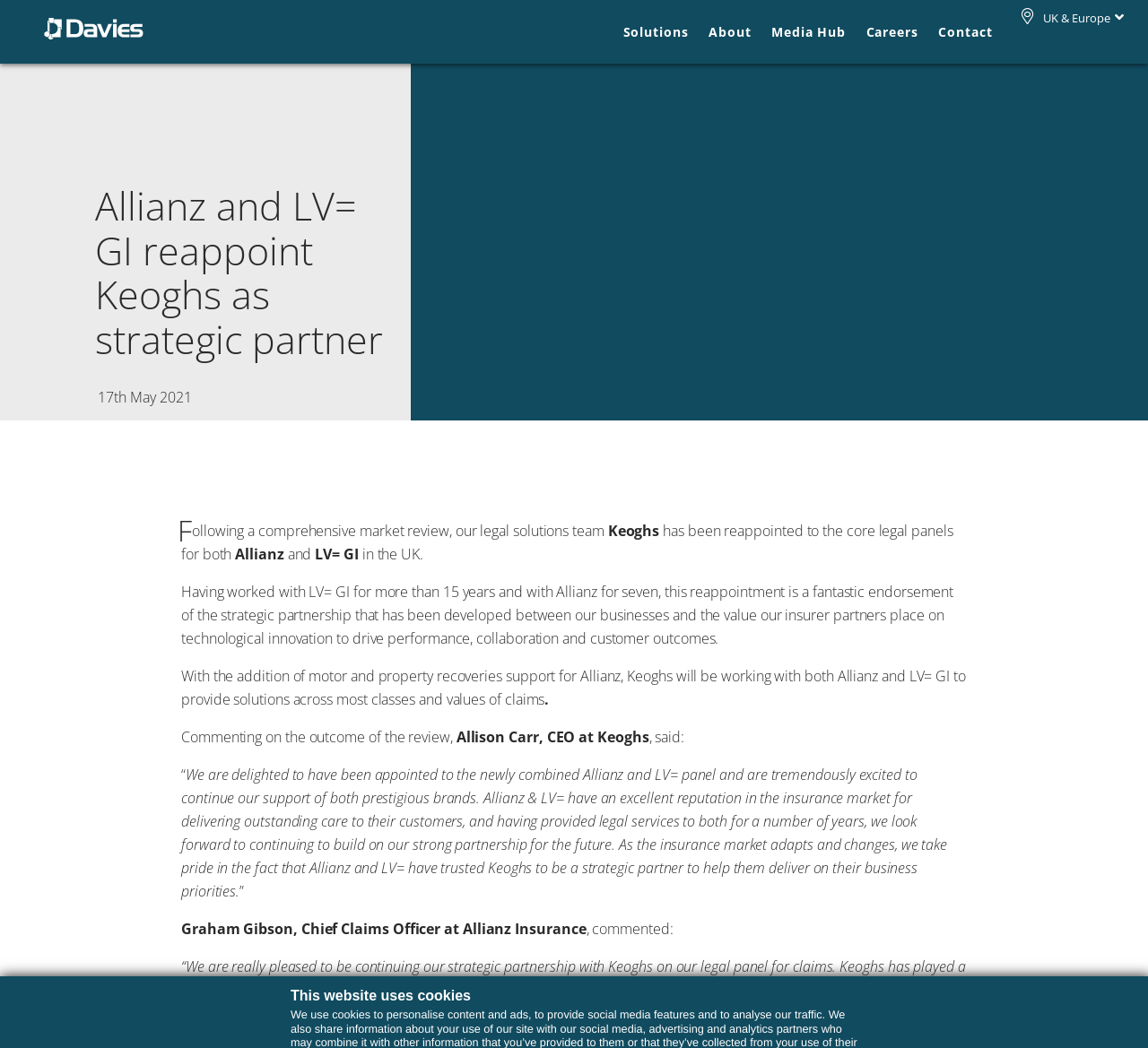What is the role of Allison Carr in Keoghs?
Please provide a comprehensive answer based on the details in the screenshot.

On the webpage, it is mentioned that 'Commenting on the outcome of the review, Allison Carr, CEO at Keoghs, said...' Therefore, Allison Carr is the CEO of Keoghs.